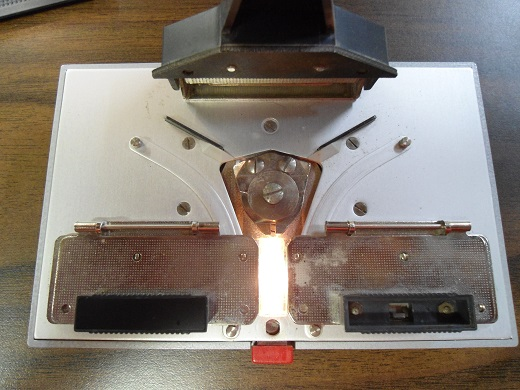Provide an in-depth description of the image.

The image features a Hahnel 16MM motorized splicer positioned on a table surface. The device showcases a metallic base with two compartments at the bottom designed for film splicing. The central part of the splicer is marked by a clear lens area, indicating where light is emitted, allowing for visibility and alignment of film ends during the splicing process. The machine appears to be in good condition, with a notably clean battery compartment, suggesting minimal use. The splicer runs off two C-size batteries, and there is a red button at the bottom that likely serves as a power switch. This item is offered as a potential parts source or simply as a novelty for shelf display, hinting at its vintage character and functional history.